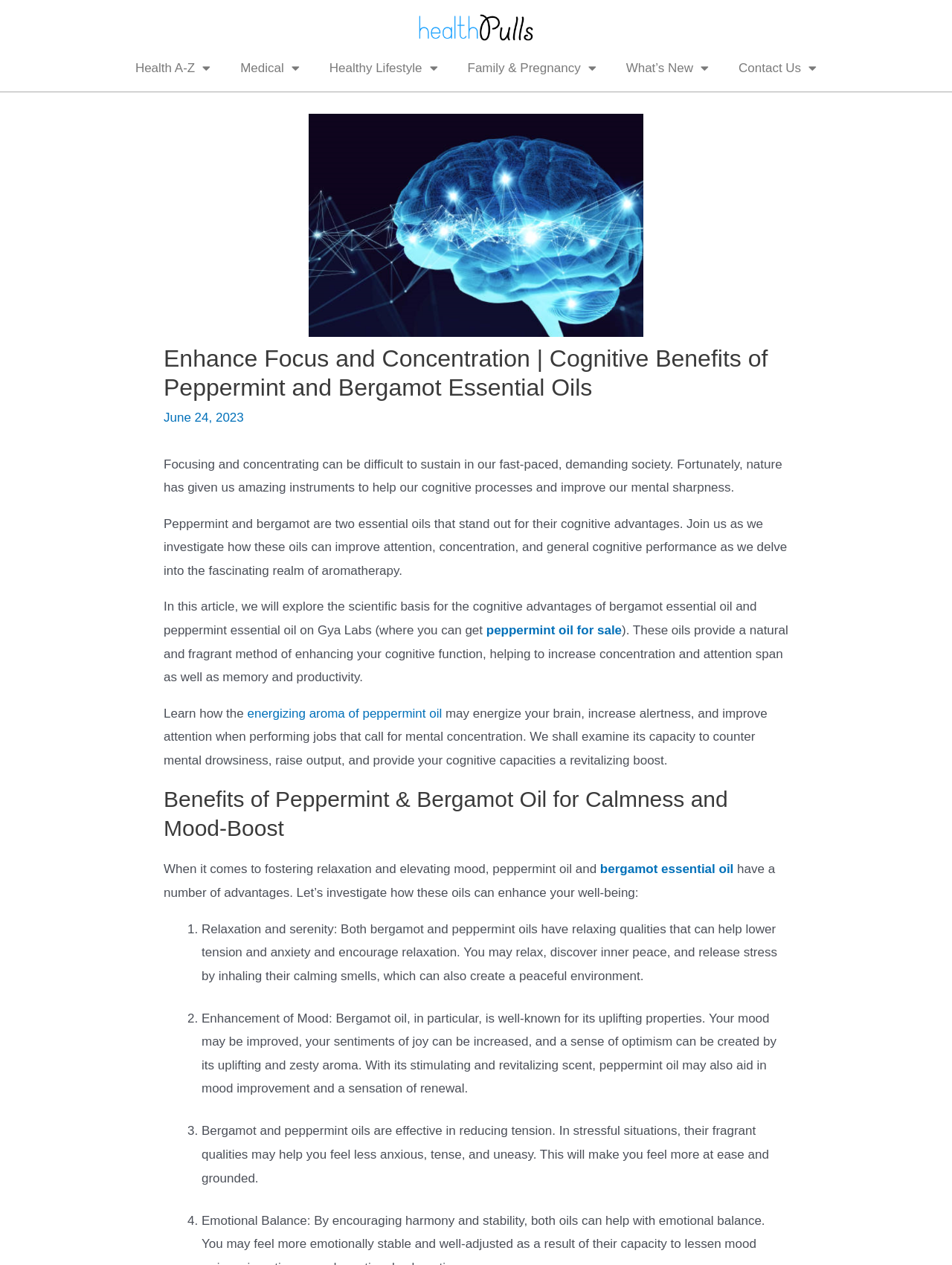Please find and report the primary heading text from the webpage.

Enhance Focus and Concentration | Cognitive Benefits of Peppermint and Bergamot Essential Oils